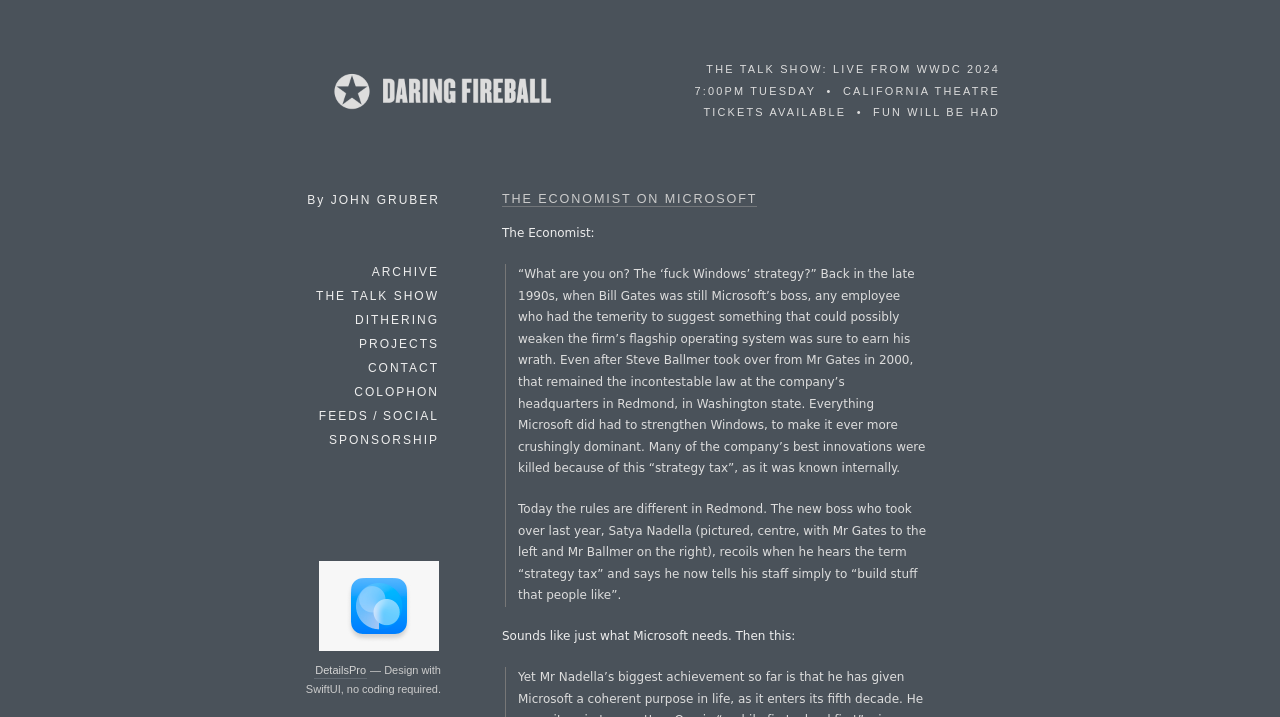What is the name of the website?
Provide a one-word or short-phrase answer based on the image.

Daring Fireball